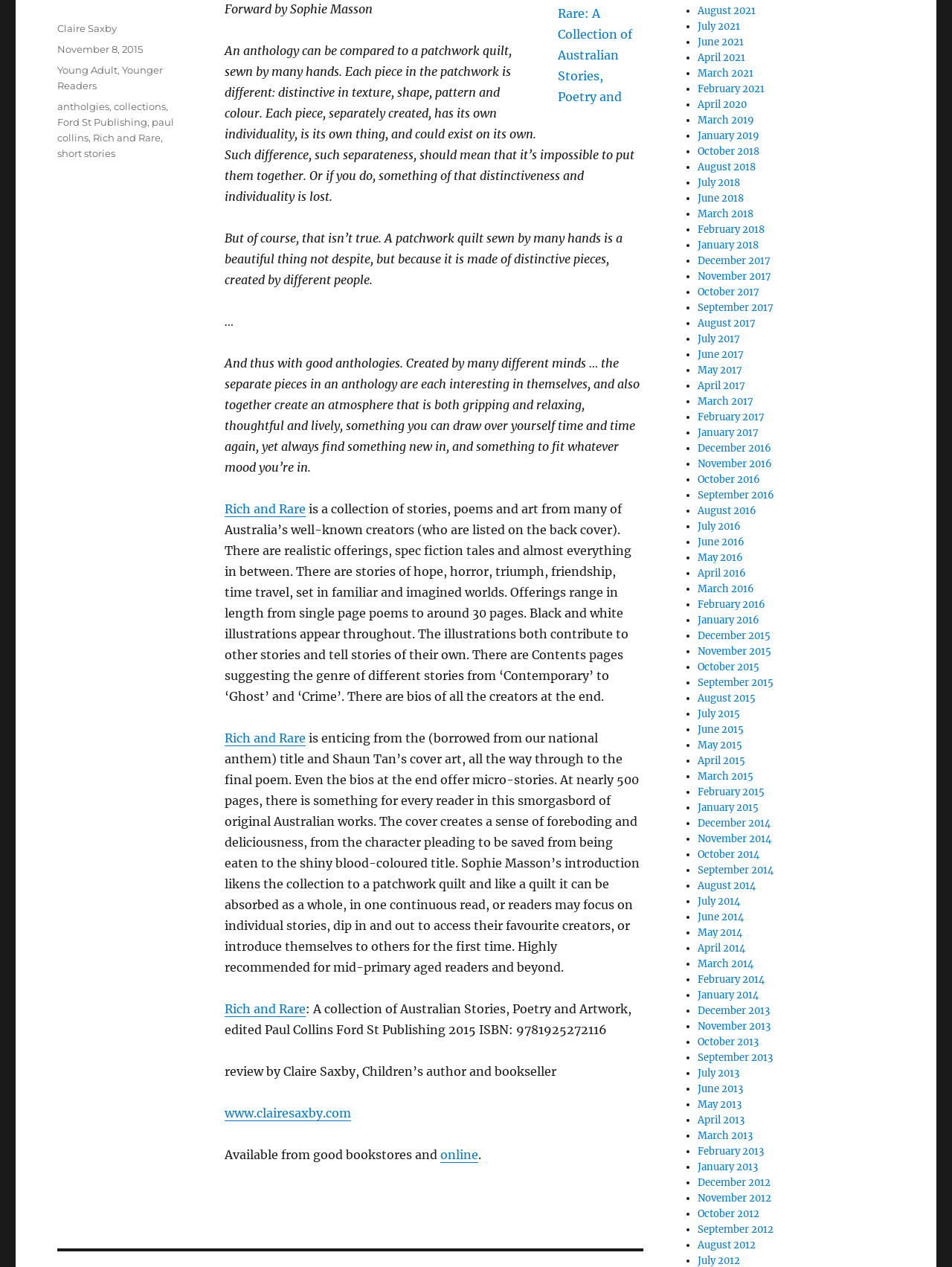What is the title of the book being reviewed?
Offer a detailed and full explanation in response to the question.

The title of the book being reviewed can be found in the text 'Rich and Rare is a collection of stories, poems and art from many of Australia’s well-known creators...' and also in the link 'Rich and Rare' which appears multiple times on the webpage.